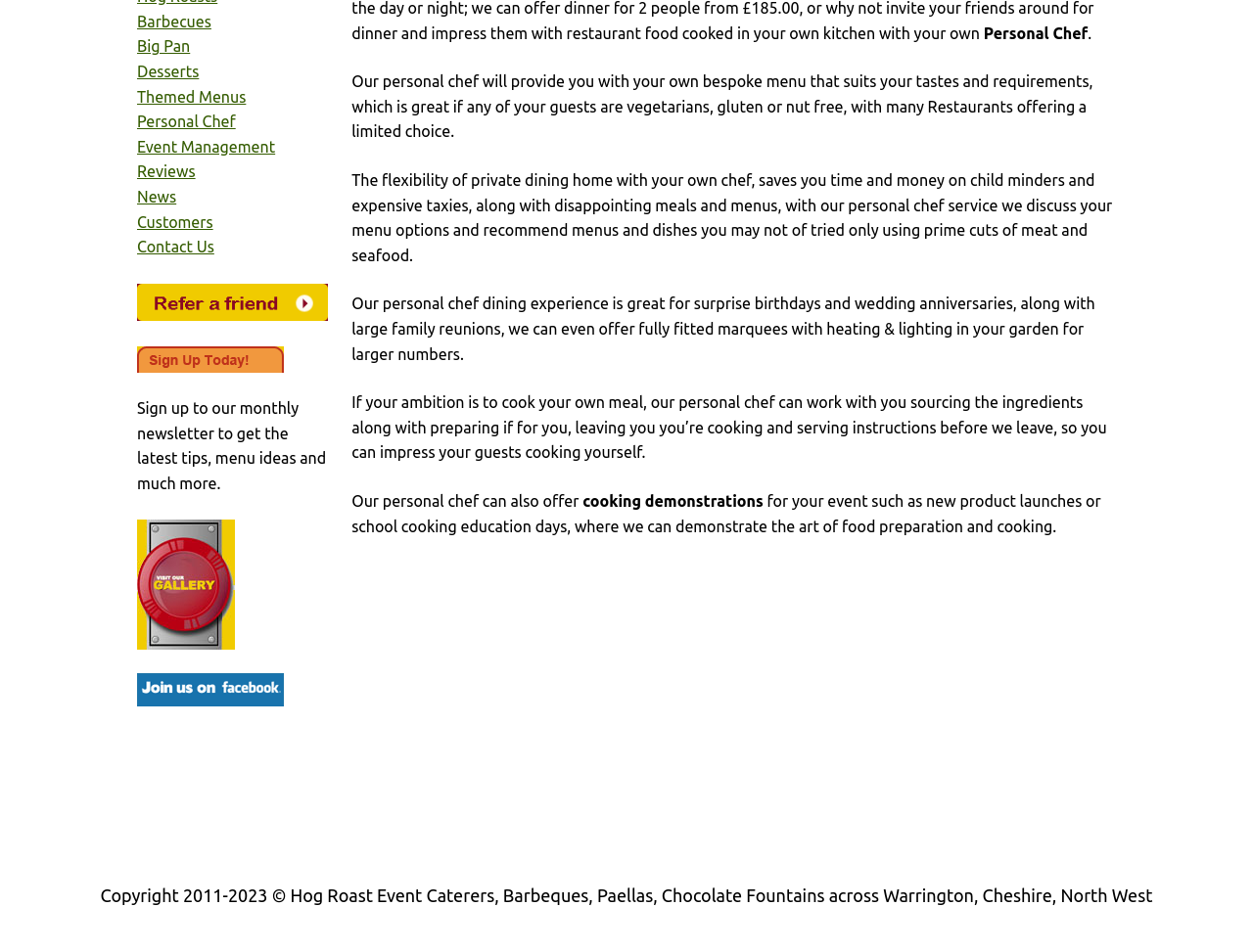Find and provide the bounding box coordinates for the UI element described with: "Big Pan".

[0.109, 0.04, 0.152, 0.058]